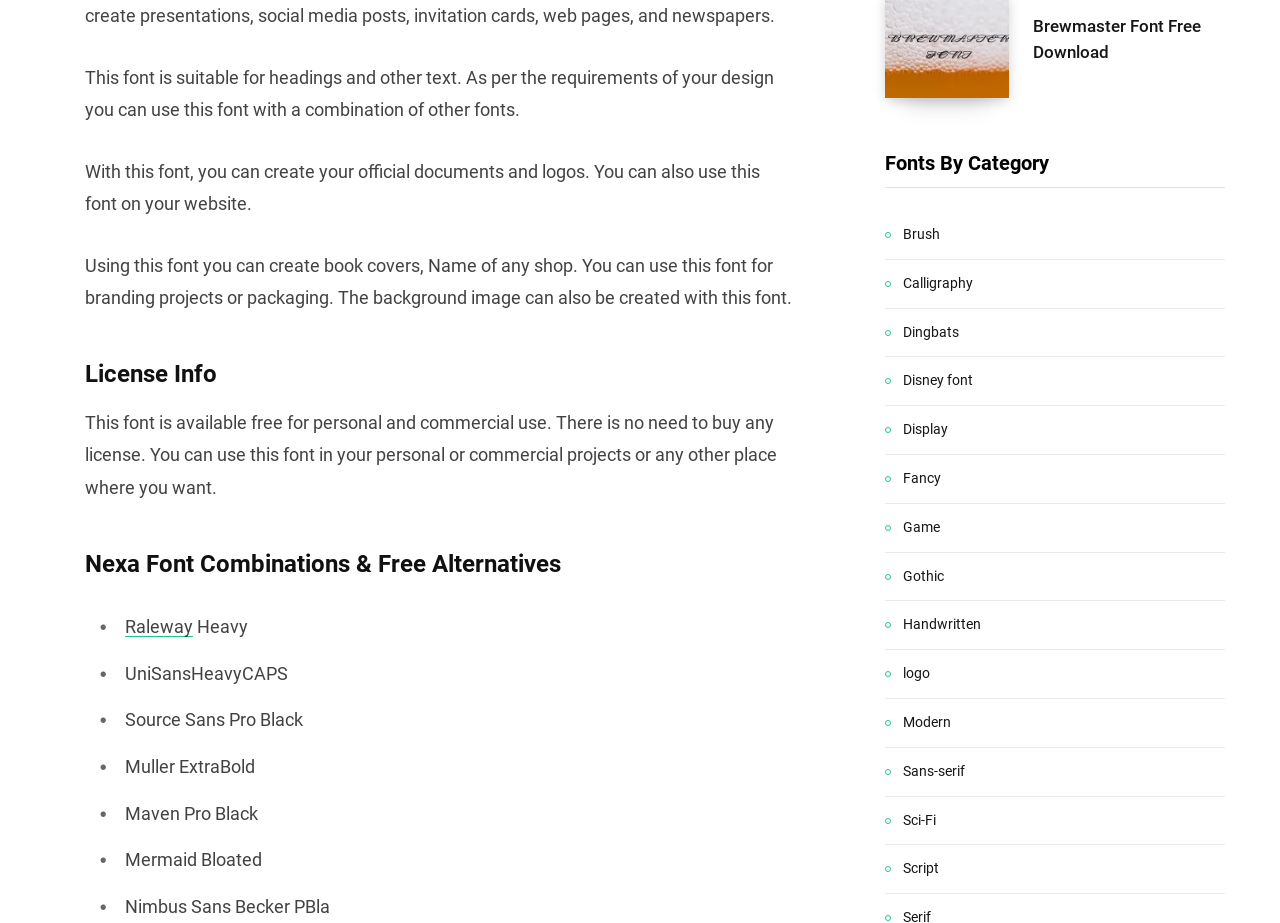From the details in the image, provide a thorough response to the question: What is the license requirement for using this font?

According to the static text element with the heading 'License Info', this font is available free for personal and commercial use, and there is no need to buy any license.